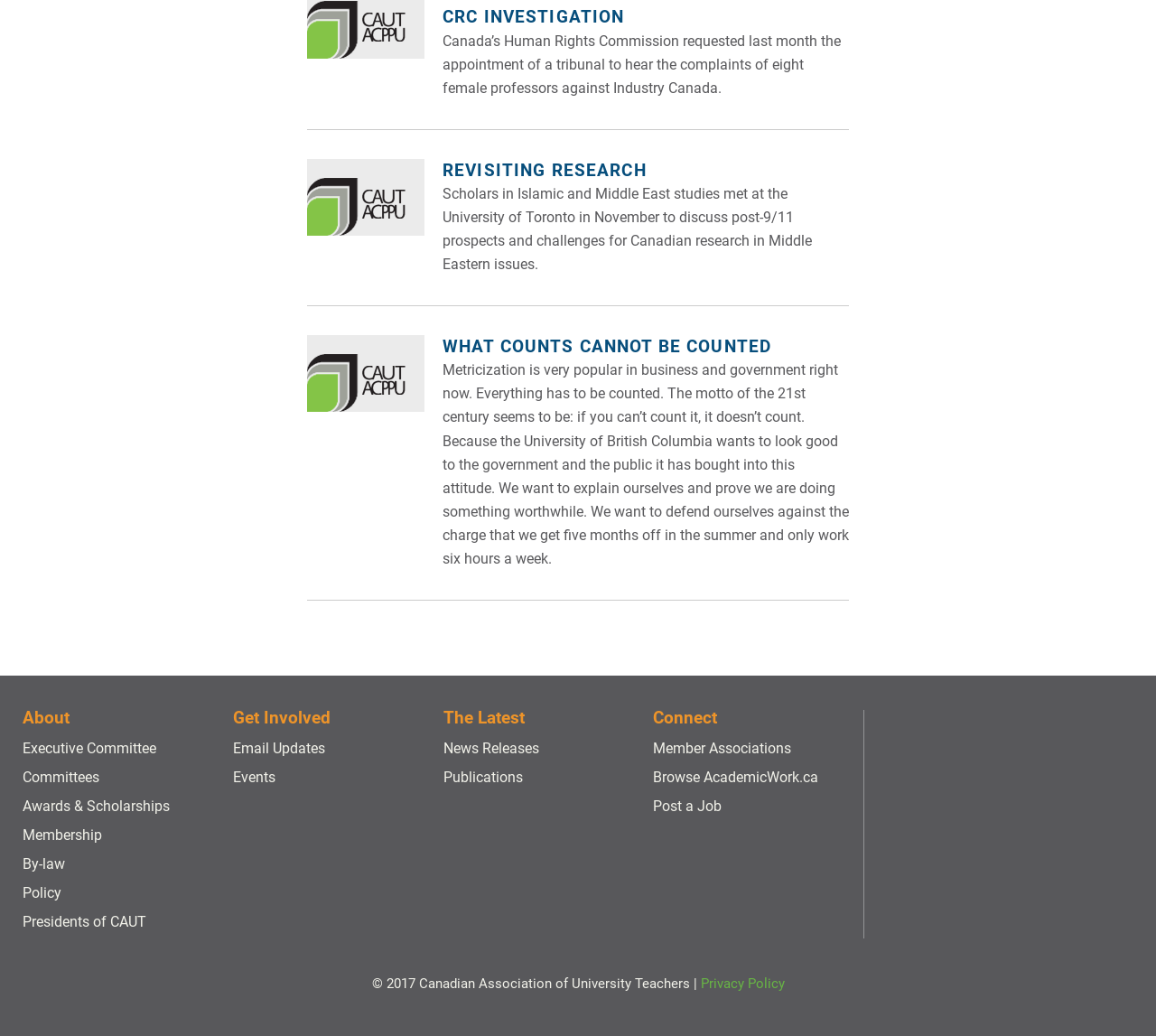Identify the bounding box coordinates of the region I need to click to complete this instruction: "Click the 'Get Involved' link".

[0.201, 0.683, 0.286, 0.703]